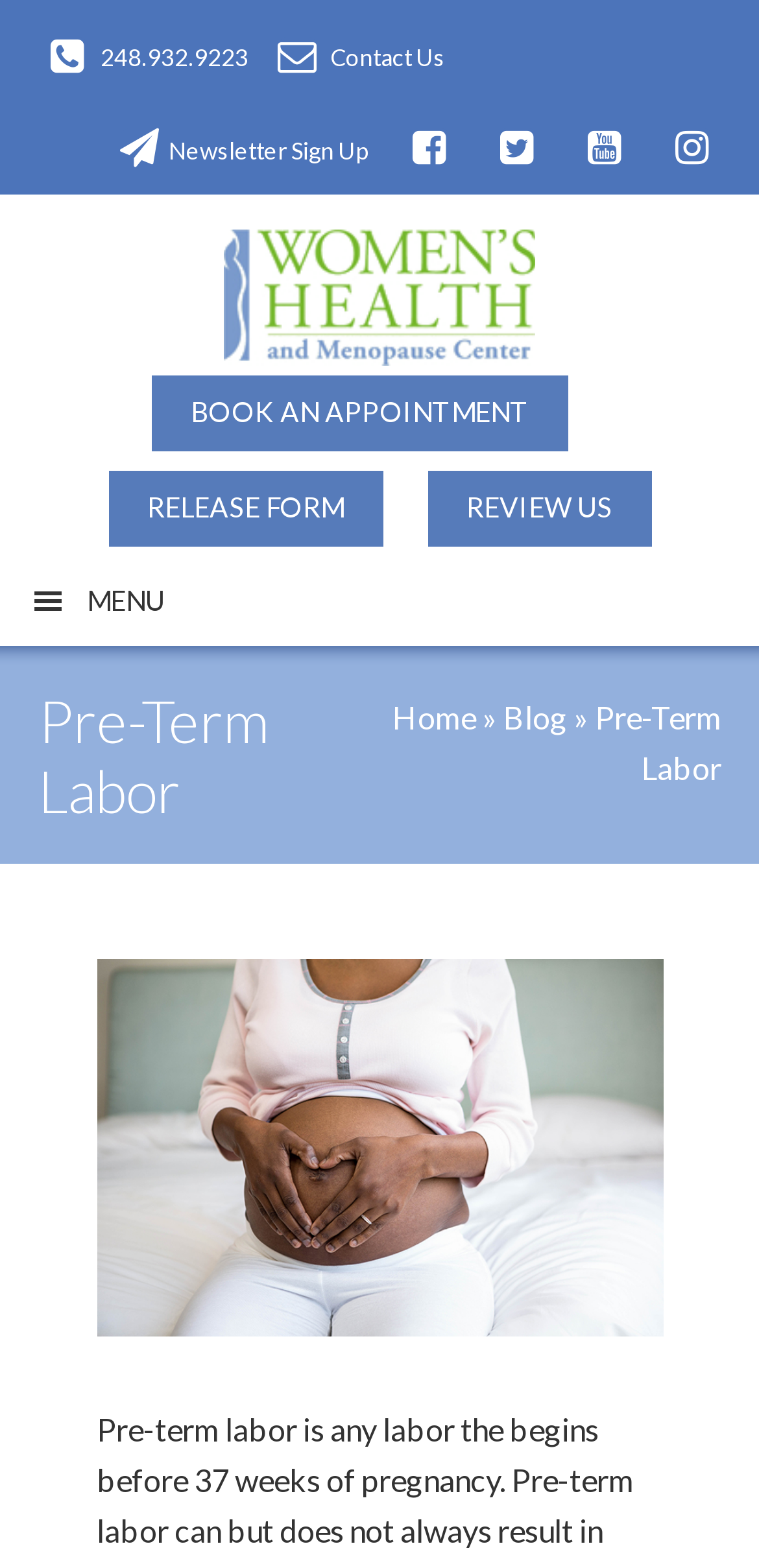Respond with a single word or phrase for the following question: 
What is the phone number on the top right?

248.932.9223